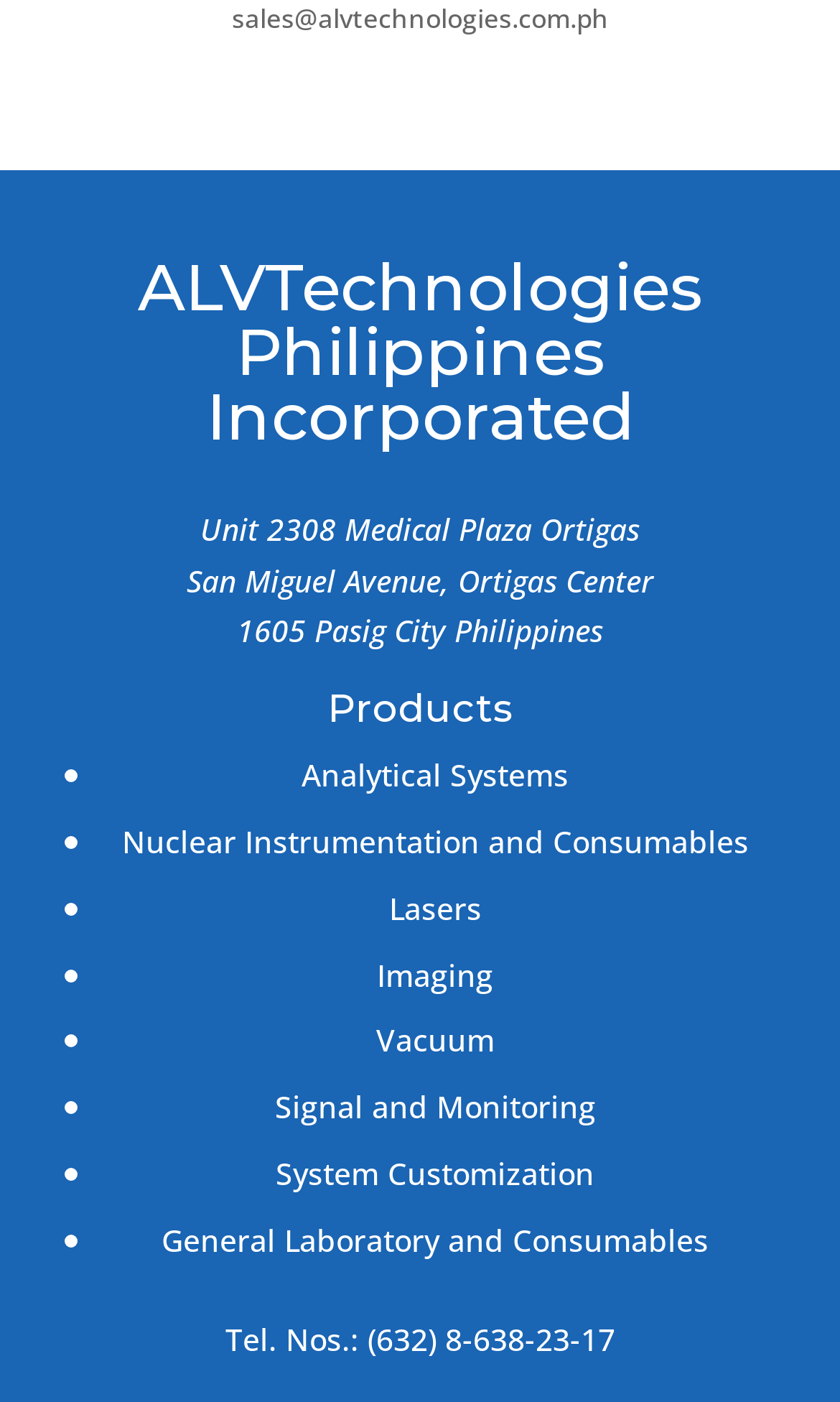Please specify the bounding box coordinates of the clickable section necessary to execute the following command: "Contact the company via email".

[0.276, 0.001, 0.724, 0.027]